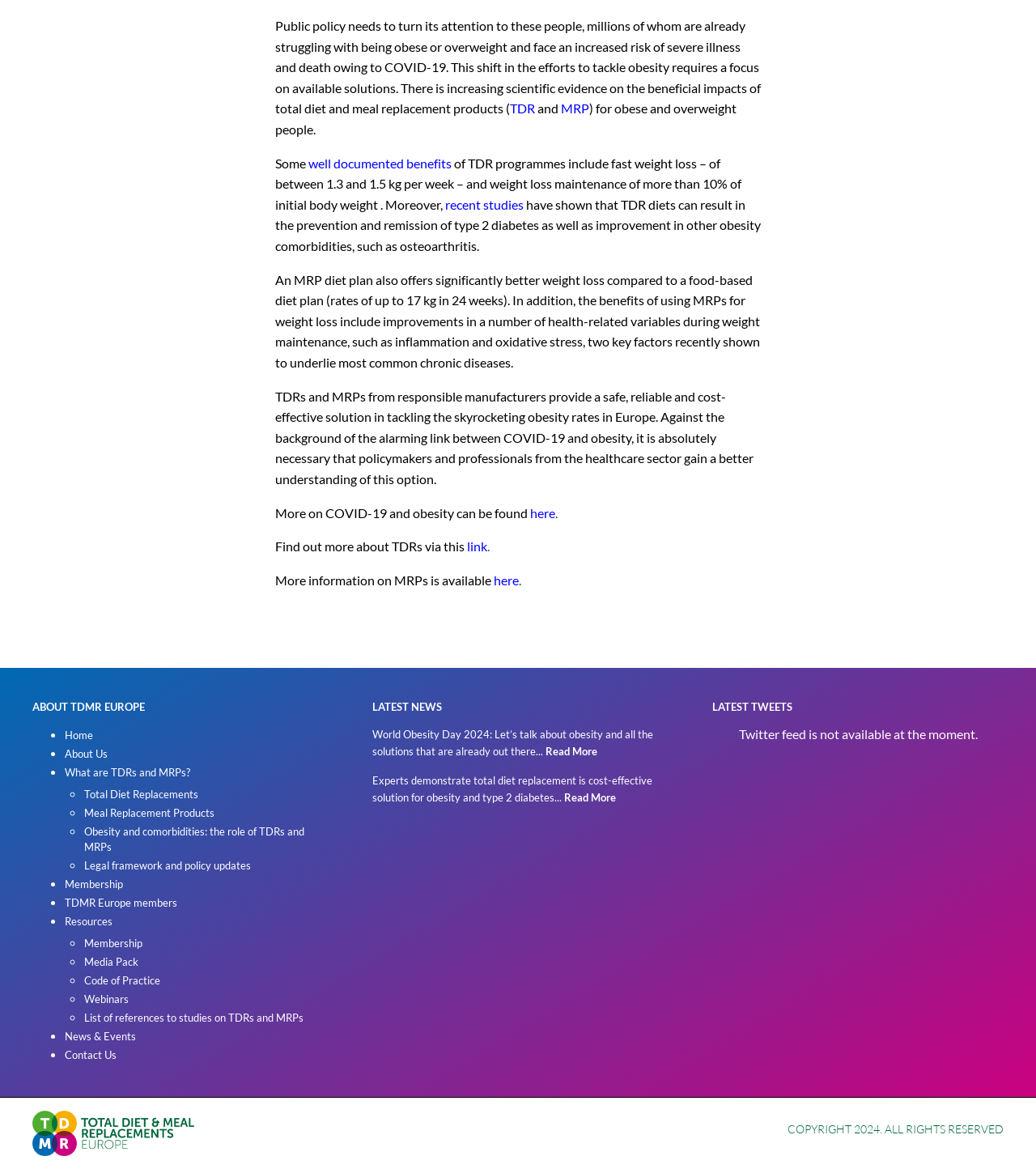What is the link between COVID-19 and obesity?
Using the image, elaborate on the answer with as much detail as possible.

According to the text on the webpage, people who are obese or overweight are at an increased risk of severe illness and death due to COVID-19, which is why policymakers and healthcare professionals need to consider total diet replacements and meal replacement products as a solution.